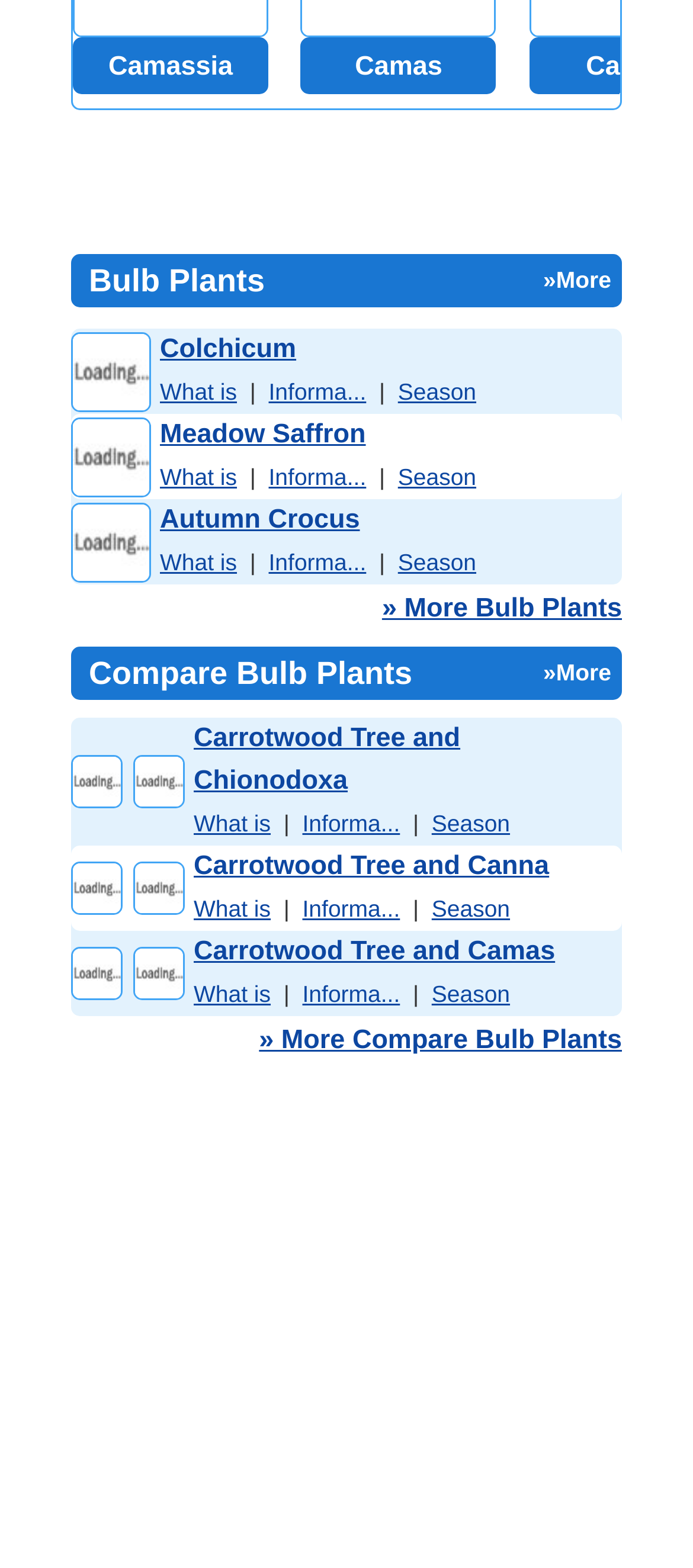Refer to the image and provide a thorough answer to this question:
How many columns are in the second table?

The second table has two columns, with the first column containing images of the plants and the second column containing the plant names and descriptions.